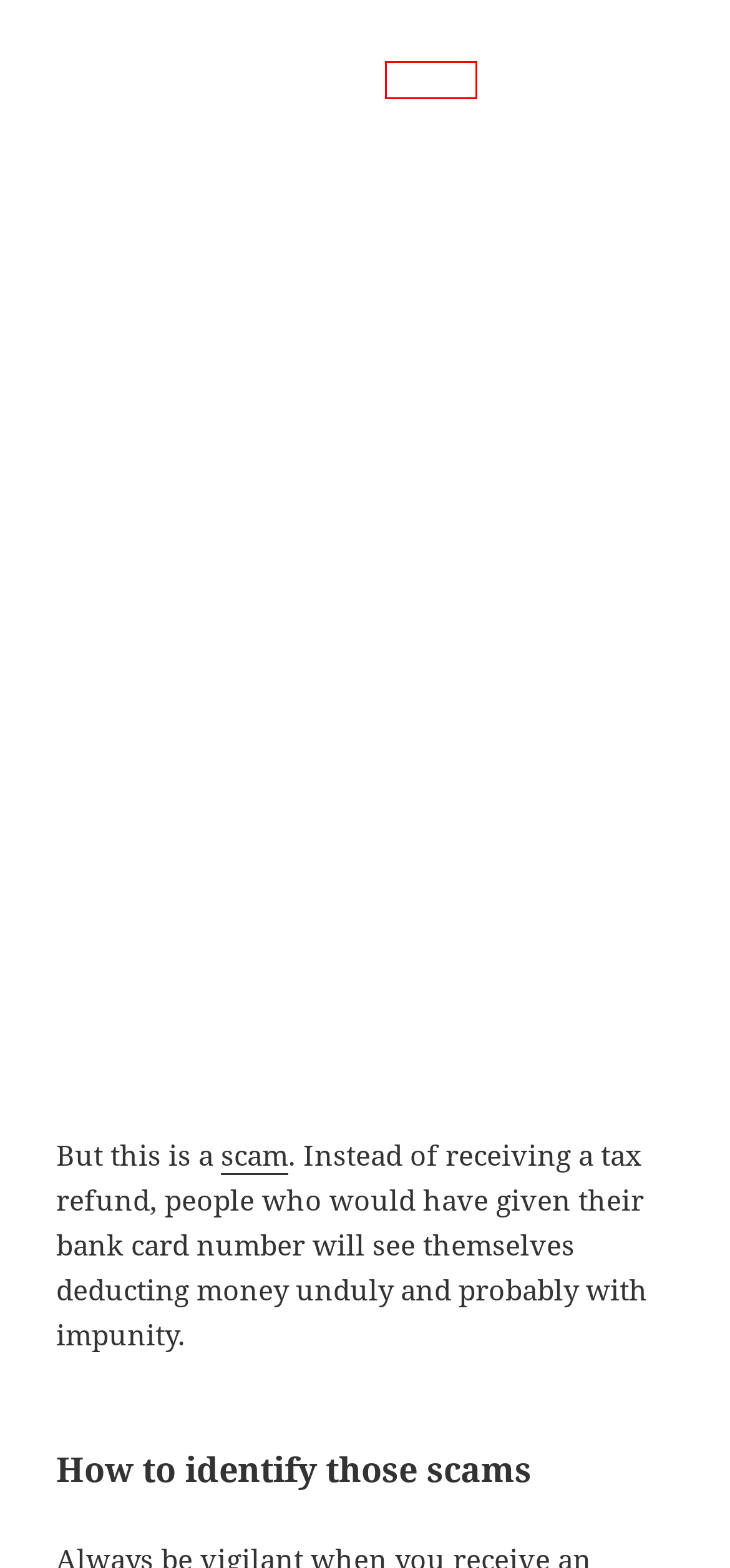You have been given a screenshot of a webpage with a red bounding box around a UI element. Select the most appropriate webpage description for the new webpage that appears after clicking the element within the red bounding box. The choices are:
A. Tax – Scam Counteracted
B. Apple Phishing : Example of Phishing using Apple company
C. refund – Scam Counteracted
D. admin
E. Bank Phishing : Data stealing of bank customers
F. What to do in case of scam on the Internet ?
G. Scam Counteracted
H. covid-19 – Scam Counteracted

H